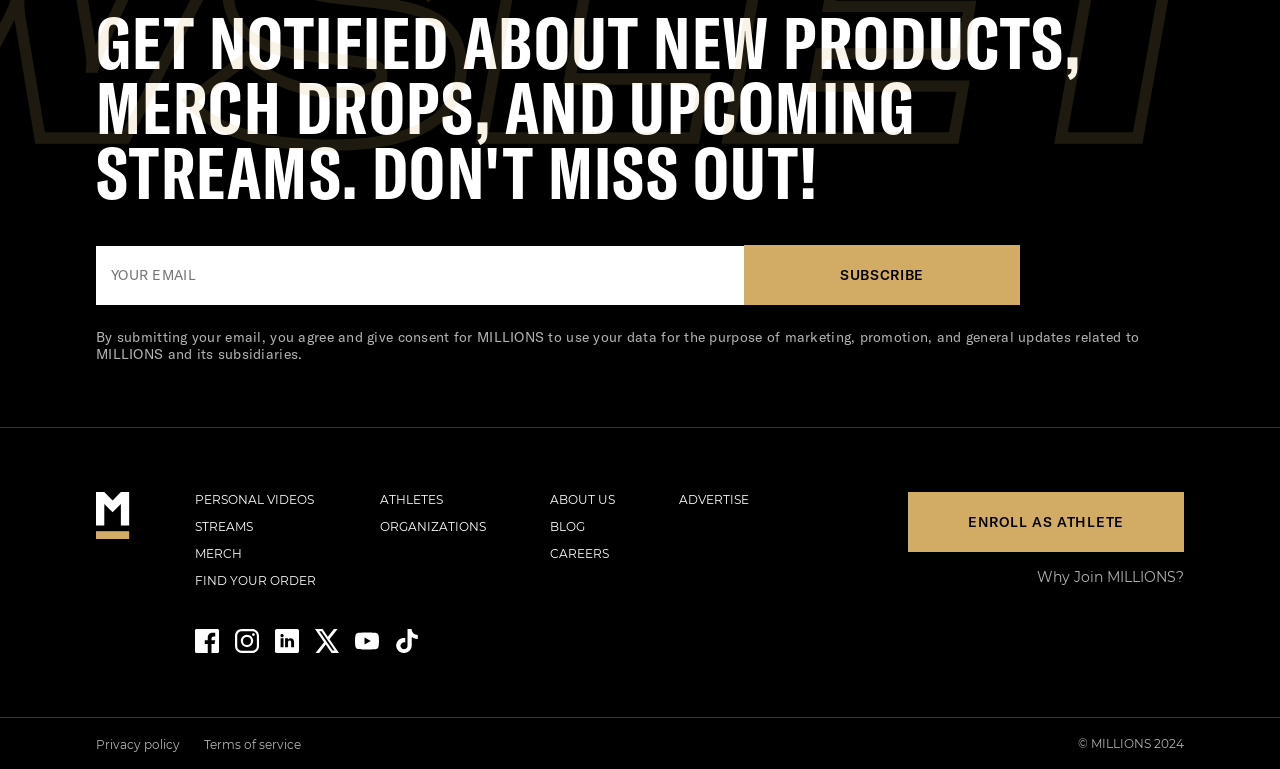Please provide a detailed answer to the question below by examining the image:
What type of content is available on the website?

The links in the middle section of the webpage suggest that the website contains personal videos, streams, and merch, which can be accessed by clicking on the respective links.